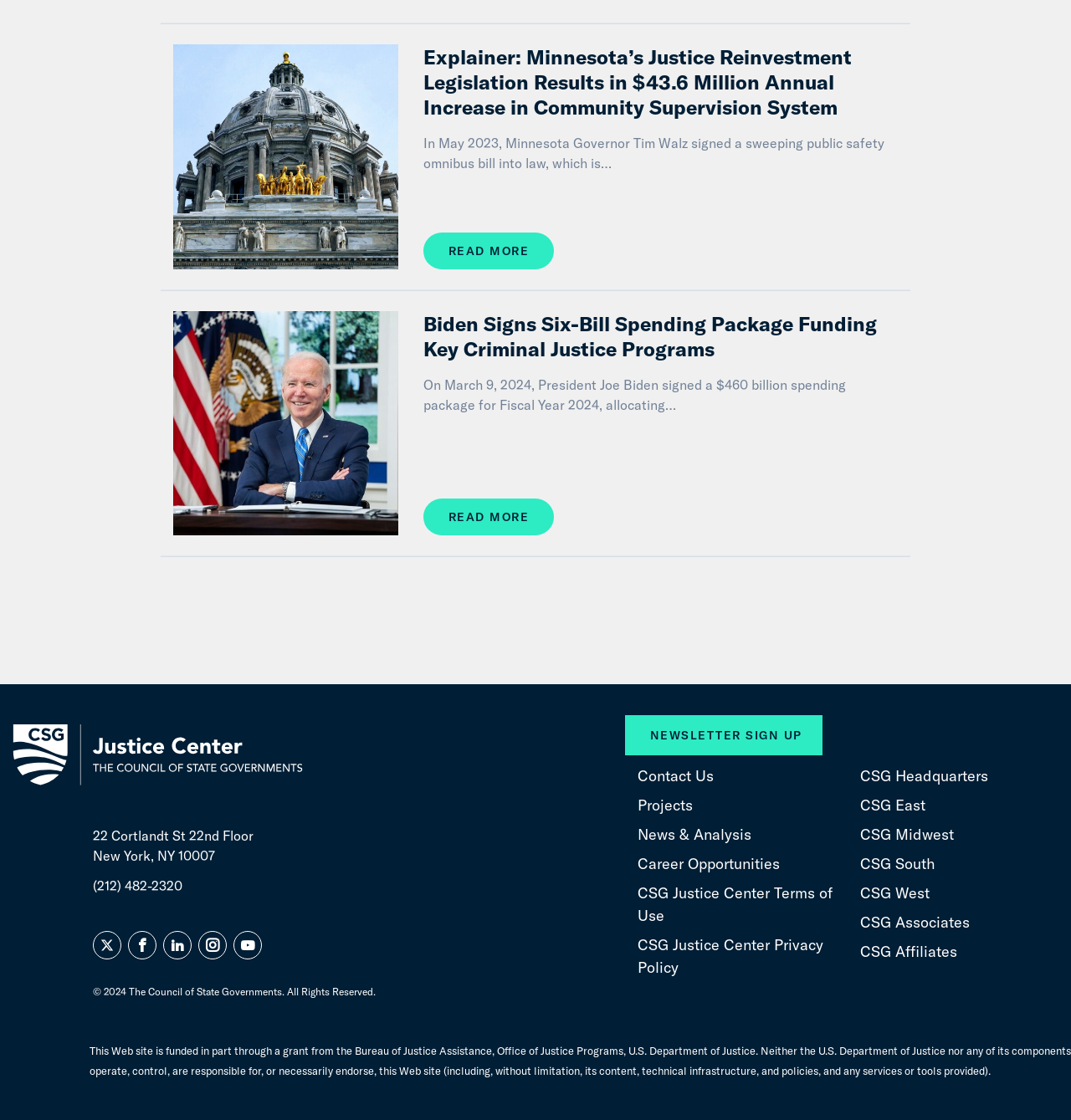Identify and provide the bounding box for the element described by: "Read More".

[0.395, 0.445, 0.517, 0.478]